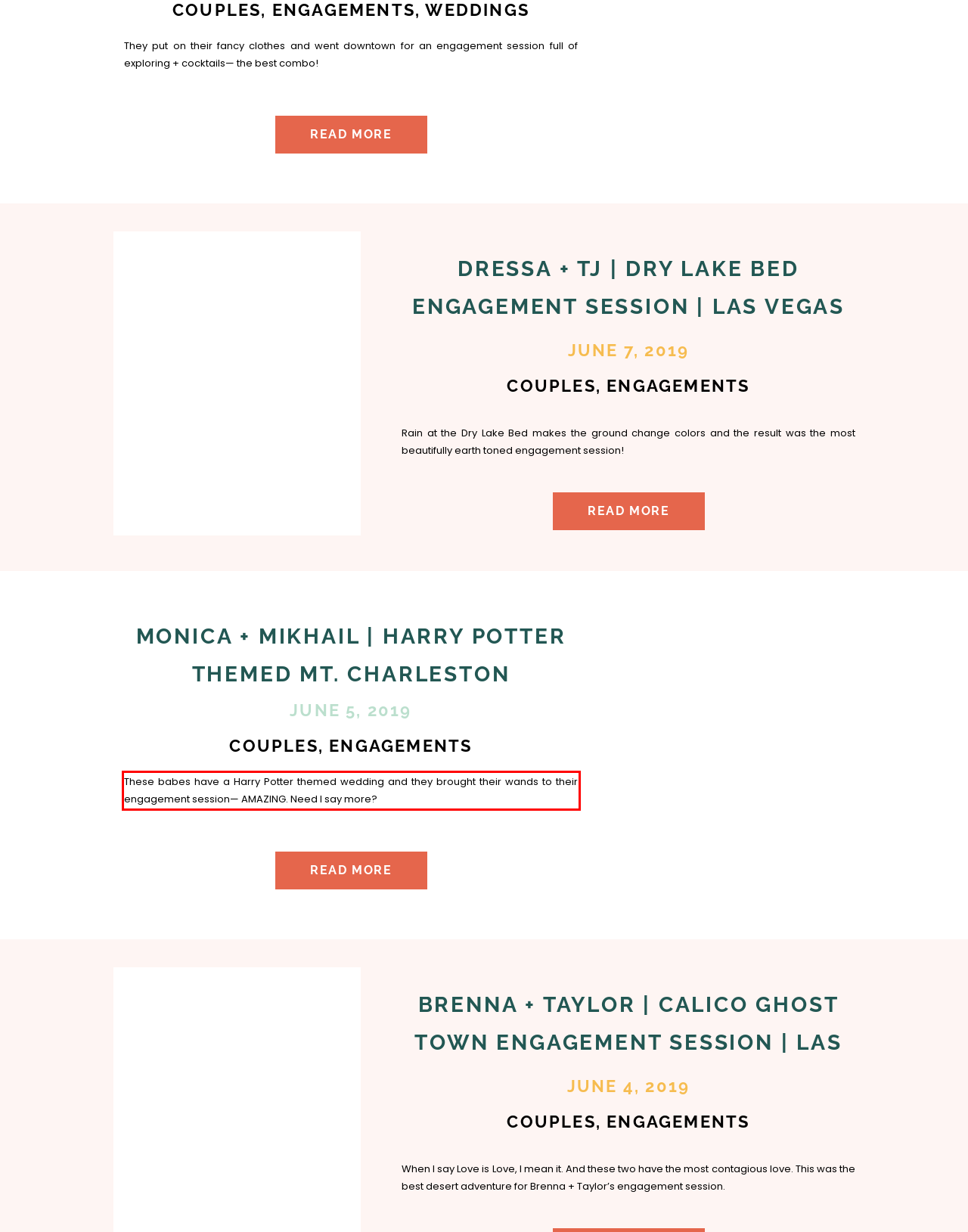Examine the screenshot of the webpage, locate the red bounding box, and perform OCR to extract the text contained within it.

These babes have a Harry Potter themed wedding and they brought their wands to their engagement session— AMAZING. Need I say more?